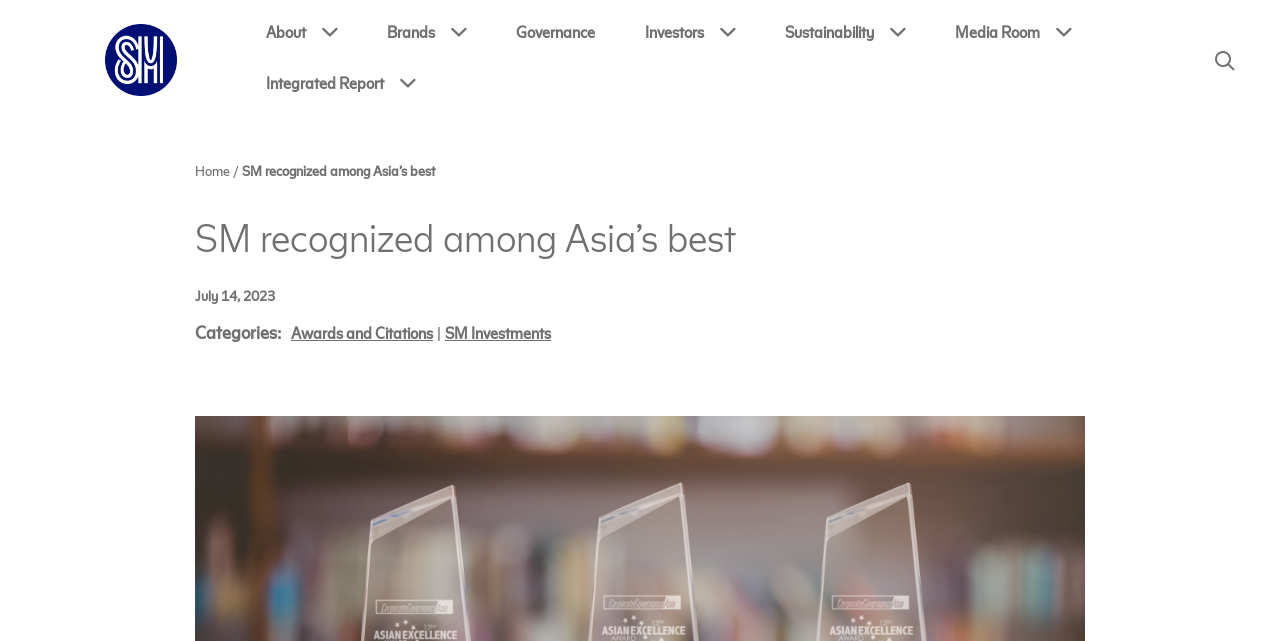What is the name of the corporation?
Provide a detailed and extensive answer to the question.

The name of the corporation can be found in the link 'SM Investments Corporation-We work together to deliver sustained growth and create a meaningful impact on society.' at the top of the webpage.